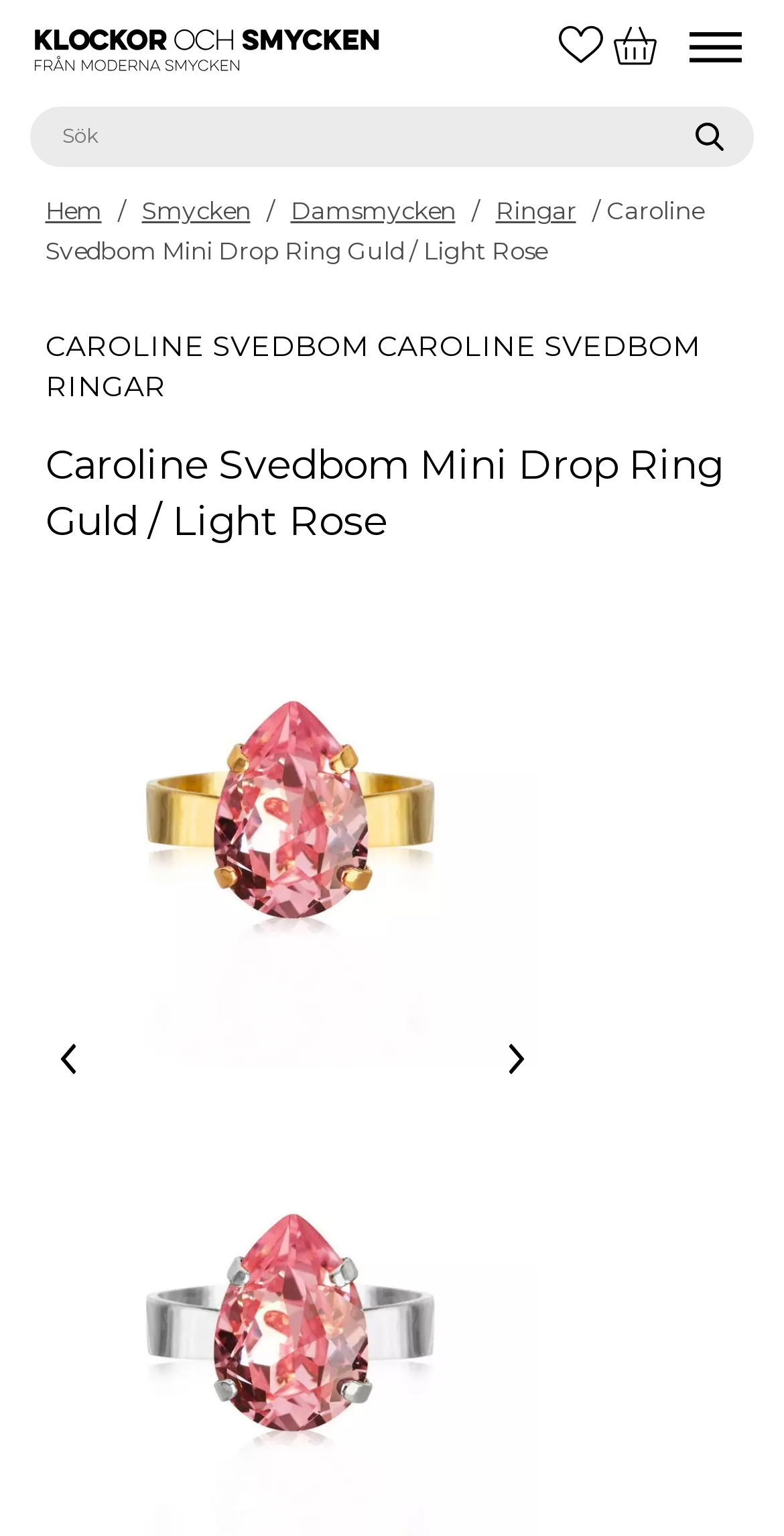Please identify the bounding box coordinates of the element's region that needs to be clicked to fulfill the following instruction: "Search for something". The bounding box coordinates should consist of four float numbers between 0 and 1, i.e., [left, top, right, bottom].

[0.038, 0.069, 0.962, 0.108]